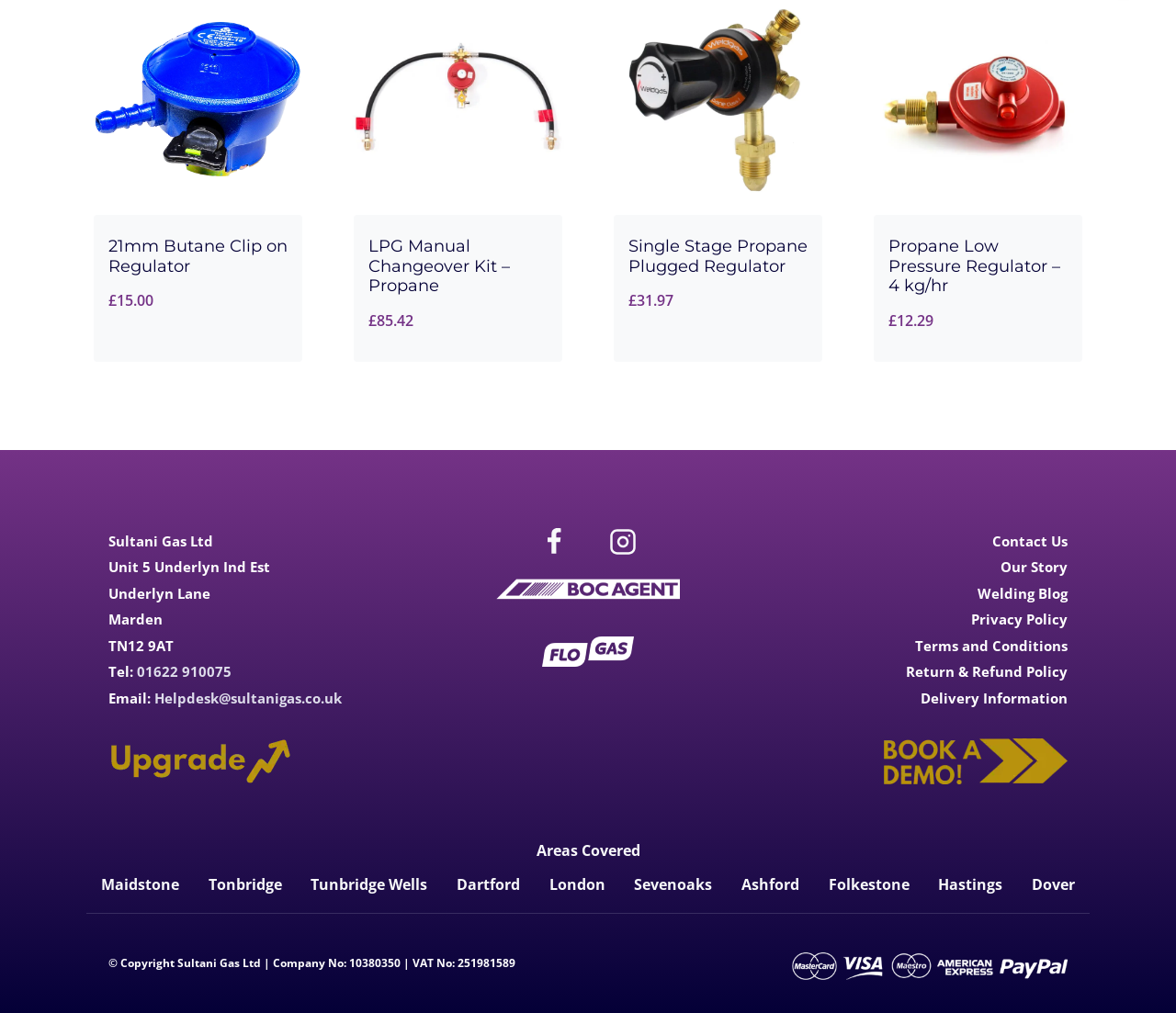Kindly respond to the following question with a single word or a brief phrase: 
What are the areas covered by the company?

Maidstone, Tonbridge, etc.